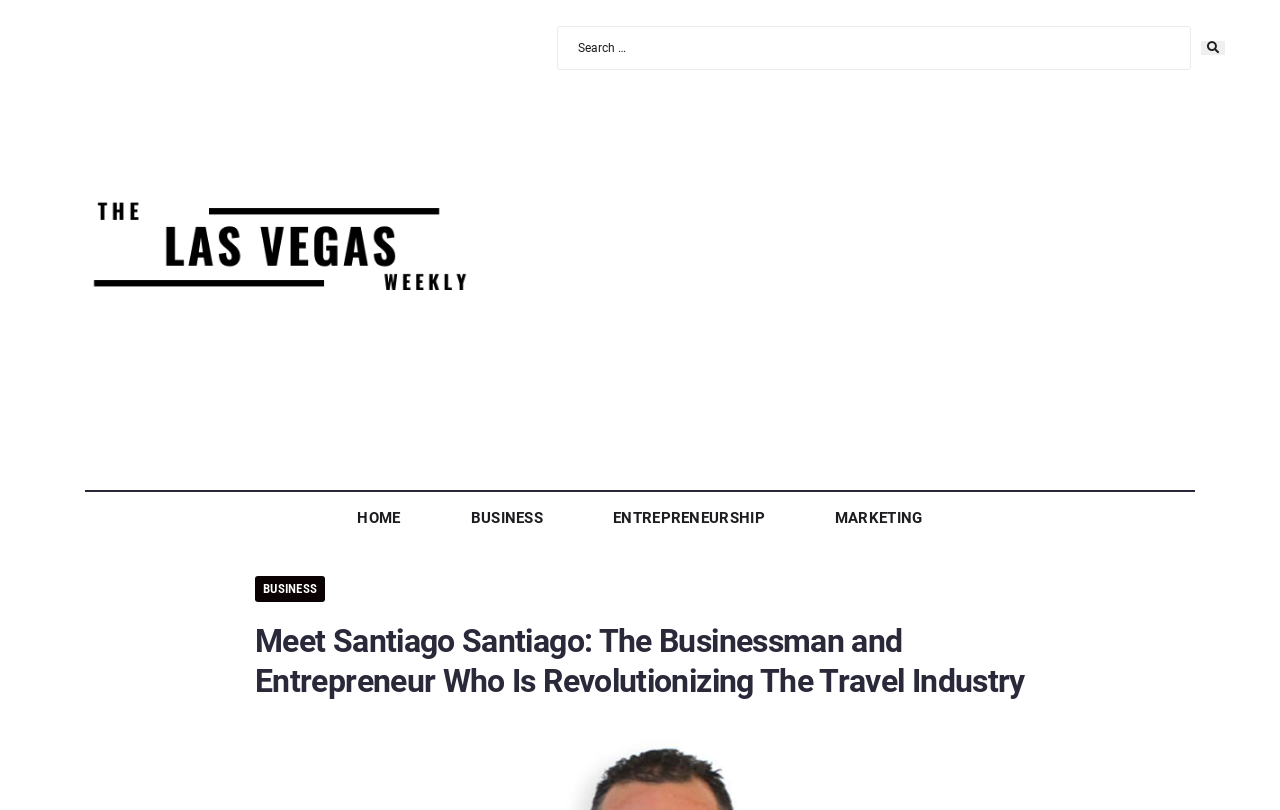Provide a brief response using a word or short phrase to this question:
How many images are present on the webpage?

1